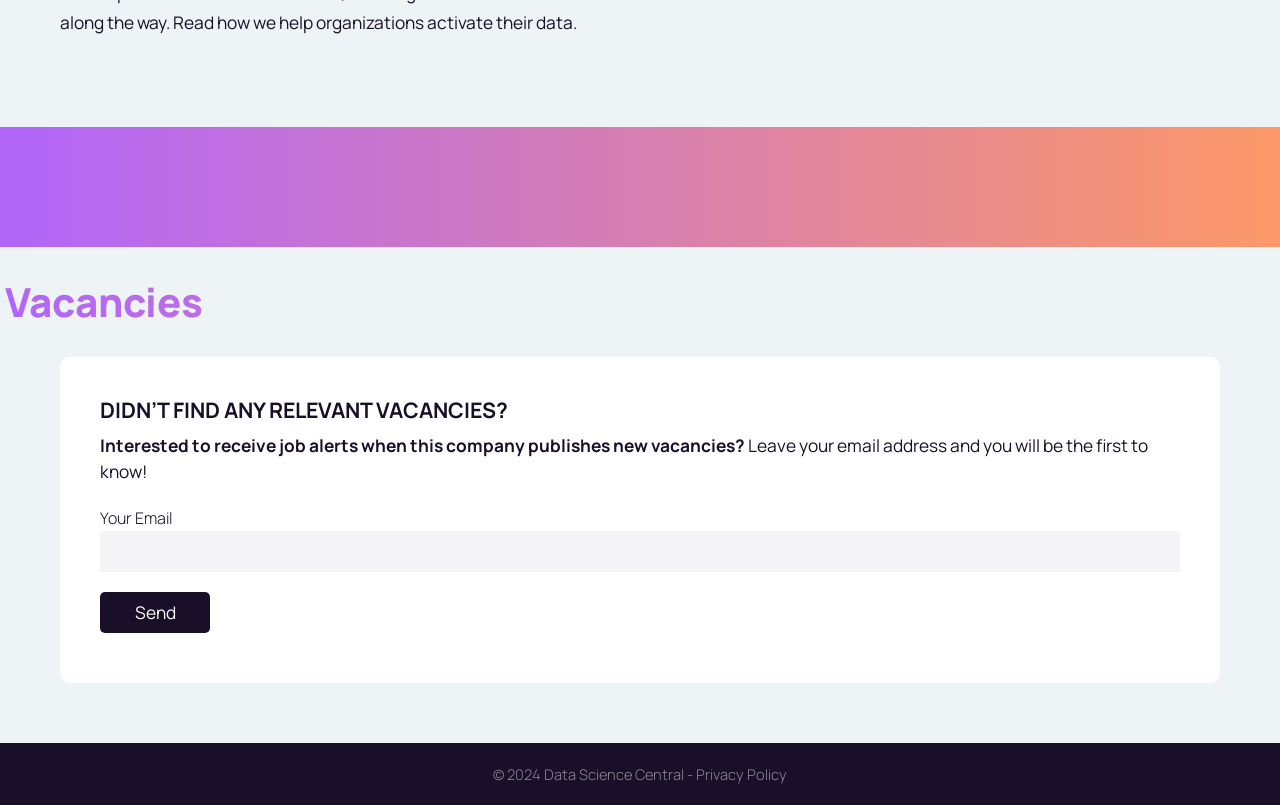Extract the bounding box of the UI element described as: "Privacy Policy".

[0.544, 0.949, 0.615, 0.974]